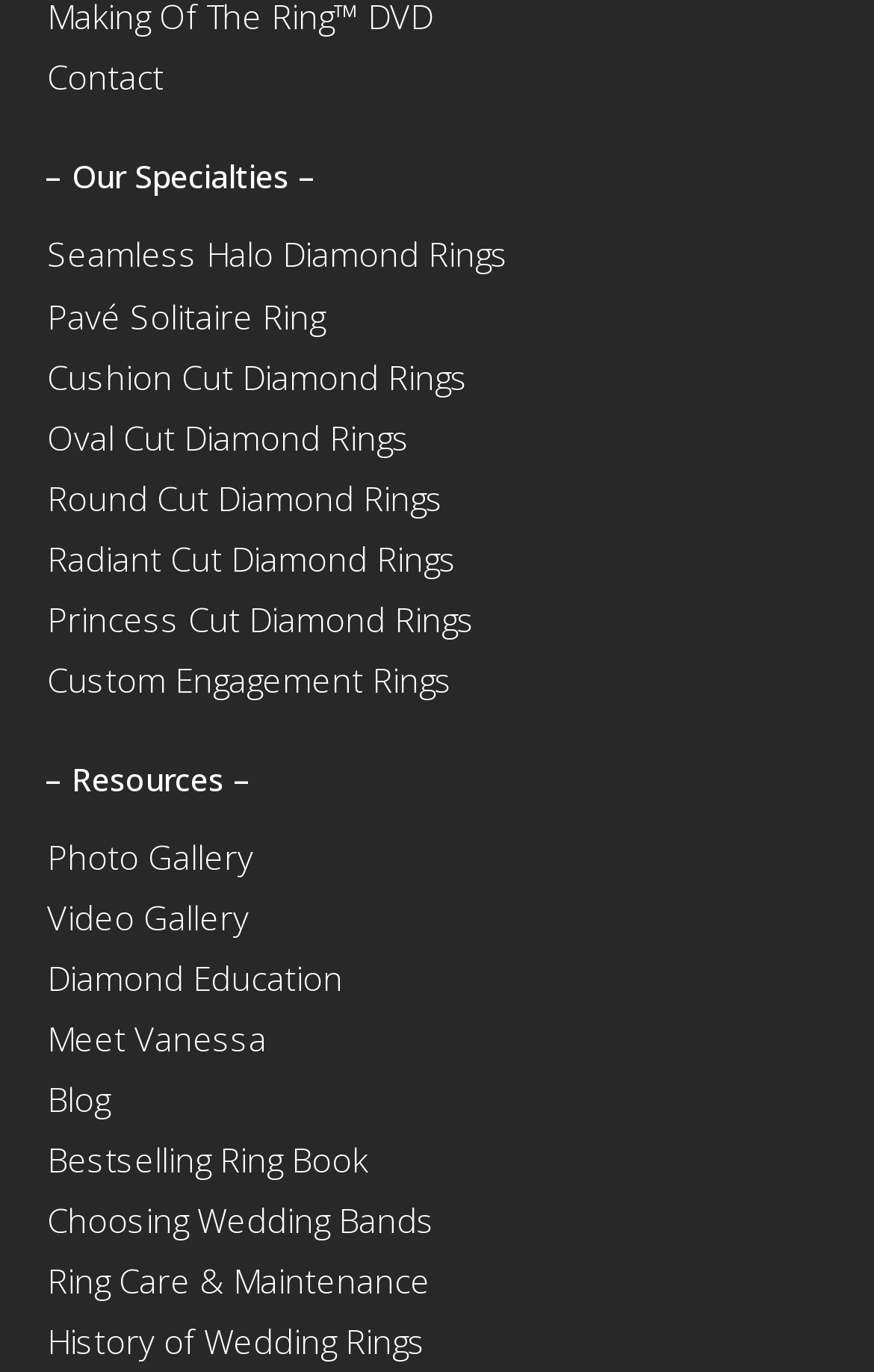Identify the bounding box coordinates of the section that should be clicked to achieve the task described: "Read the Blog".

[0.054, 0.784, 0.126, 0.817]